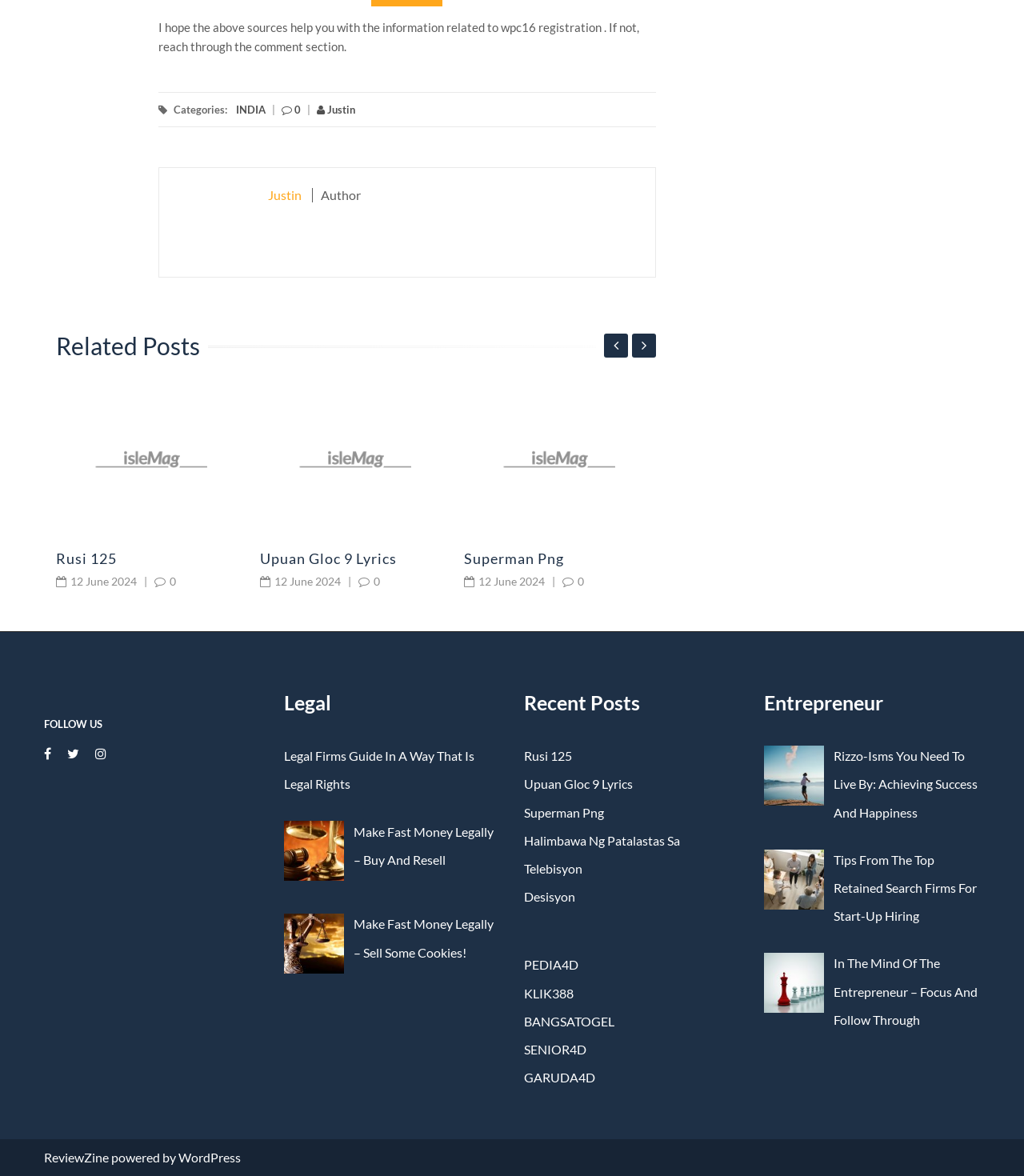Determine the bounding box coordinates for the region that must be clicked to execute the following instruction: "Check the 'Recent Posts' section".

[0.512, 0.585, 0.723, 0.61]